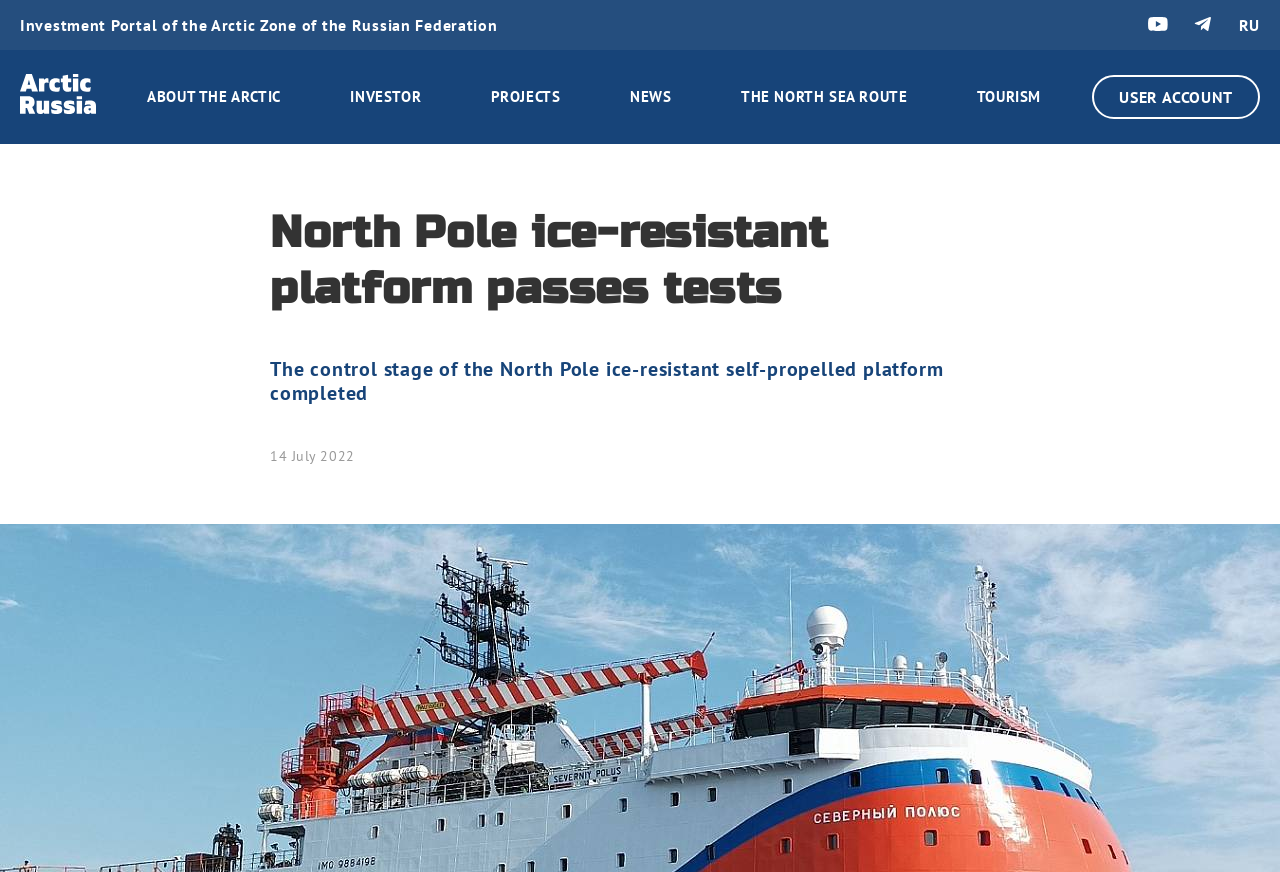Elaborate on the webpage's design and content in a detailed caption.

The webpage is about the Investment Portal of the Arctic Zone of the Russian Federation, with a focus on the North Pole ice-resistant self-propelled platform. At the top left, there is a header with the portal's name. To the right of the header, there are three links with accompanying images. Below the header, there is a navigation menu with six links: ABOUT THE ARCTIC, INVESTOR, PROJECTS, NEWS, THE NORTH SEA ROUTE, and TOURISM. 

On the right side of the page, near the top, there is a link to a user account. The main content of the page is a news article with a heading that reads "North Pole ice-resistant platform passes tests". Below the heading, there is a subheading that states "The control stage of the North Pole ice-resistant self-propelled platform completed". The article also includes a date, "14 July 2022", below the subheading.